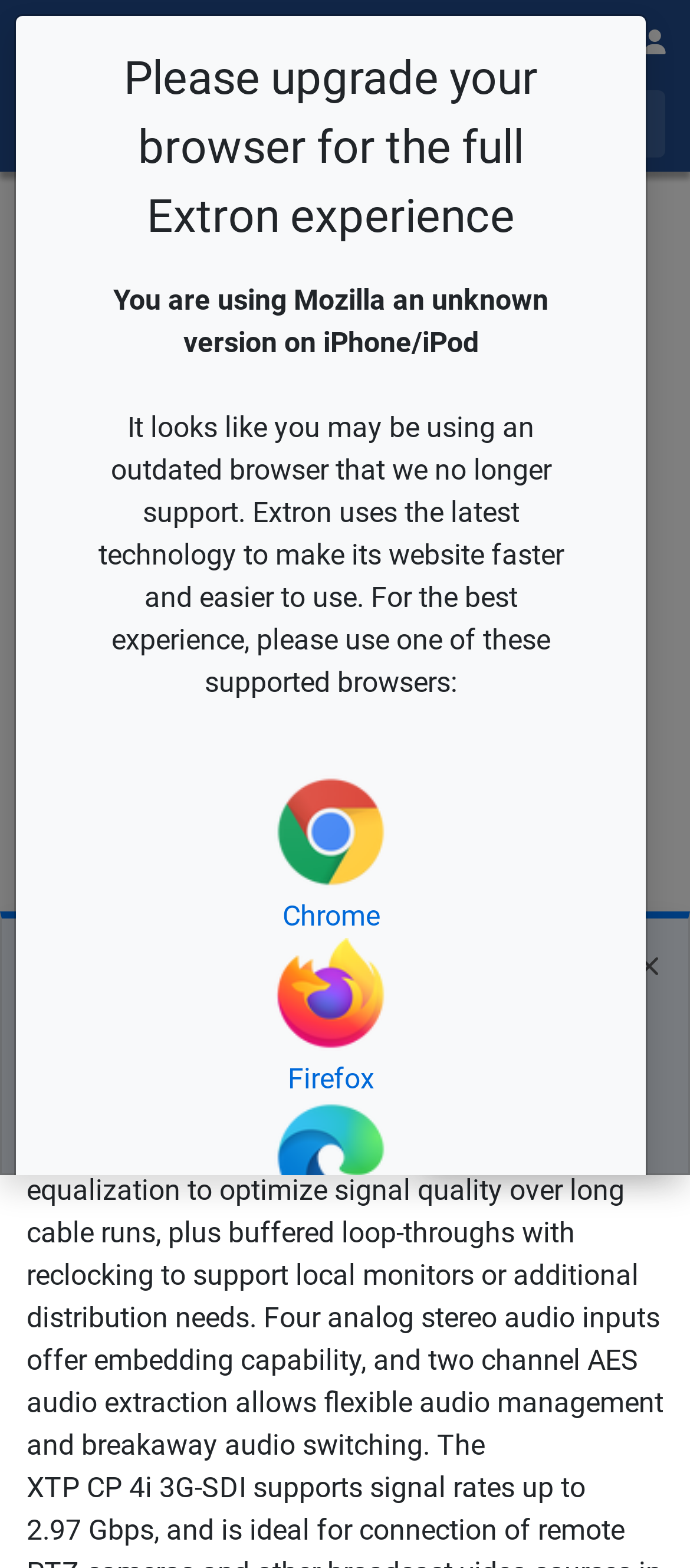Convey a detailed summary of the webpage, mentioning all key elements.

The webpage is about Extron Electronics introducing a new product, the XTP CP 4i 3G-SDI, which provides seamless integration of broadcast 3G-SDI video. At the top, there is a main navigation header with links to "Extron 40 Years" and a phone number "800.633.9876". Below this, there is a site navigation section with a toggle button, a power search combobox, and a button to initiate the search.

The main content of the page is divided into sections. The first section has a heading that announces the introduction of the XTP CP 4i 3G-SDI, followed by a paragraph of text that provides more information about the product. This section also includes a figure with an image and a caption, as well as a link to download a high-resolution version of the image.

The next section has a subheading with the date "Anaheim, California (September 16, 2015)" and a paragraph of text that continues to describe the product. There is also a link to the product name "XTP CP 4i 3G-SDI" in this section.

At the bottom of the page, there is a button to send feedback and a notice about the use of cookies on the website. This notice includes a checkbox and a link to the Privacy Policy.

There is also a modal dialog that appears on top of the page, which prompts the user to upgrade their browser for the full Extron experience. This dialog includes a heading, a paragraph of text, and links to download supported browsers such as Chrome, Firefox, Edge, and Safari.